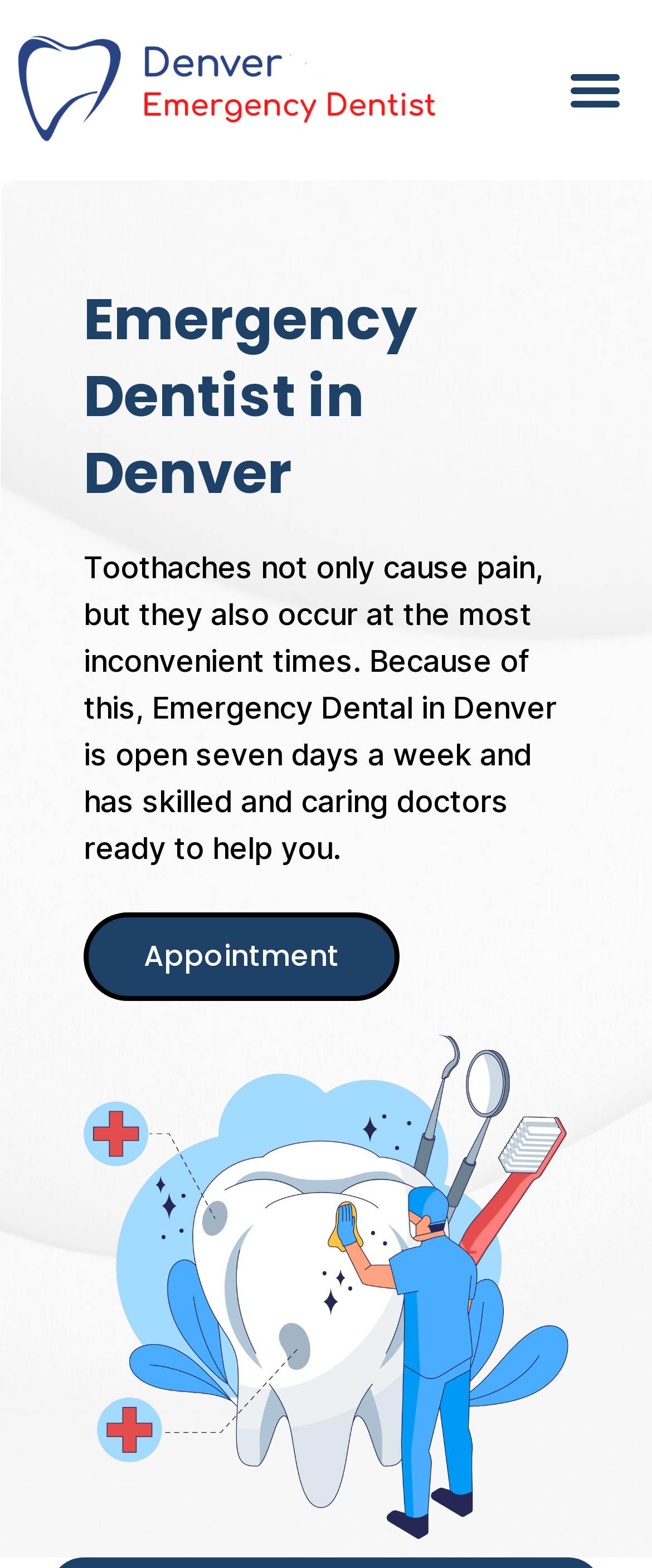How many days a week is the emergency dental open?
Please provide a comprehensive answer based on the visual information in the image.

According to the text 'Emergency Dental in Denver is open seven days a week and has skilled and caring doctors ready to help you.', the emergency dental is open seven days a week.